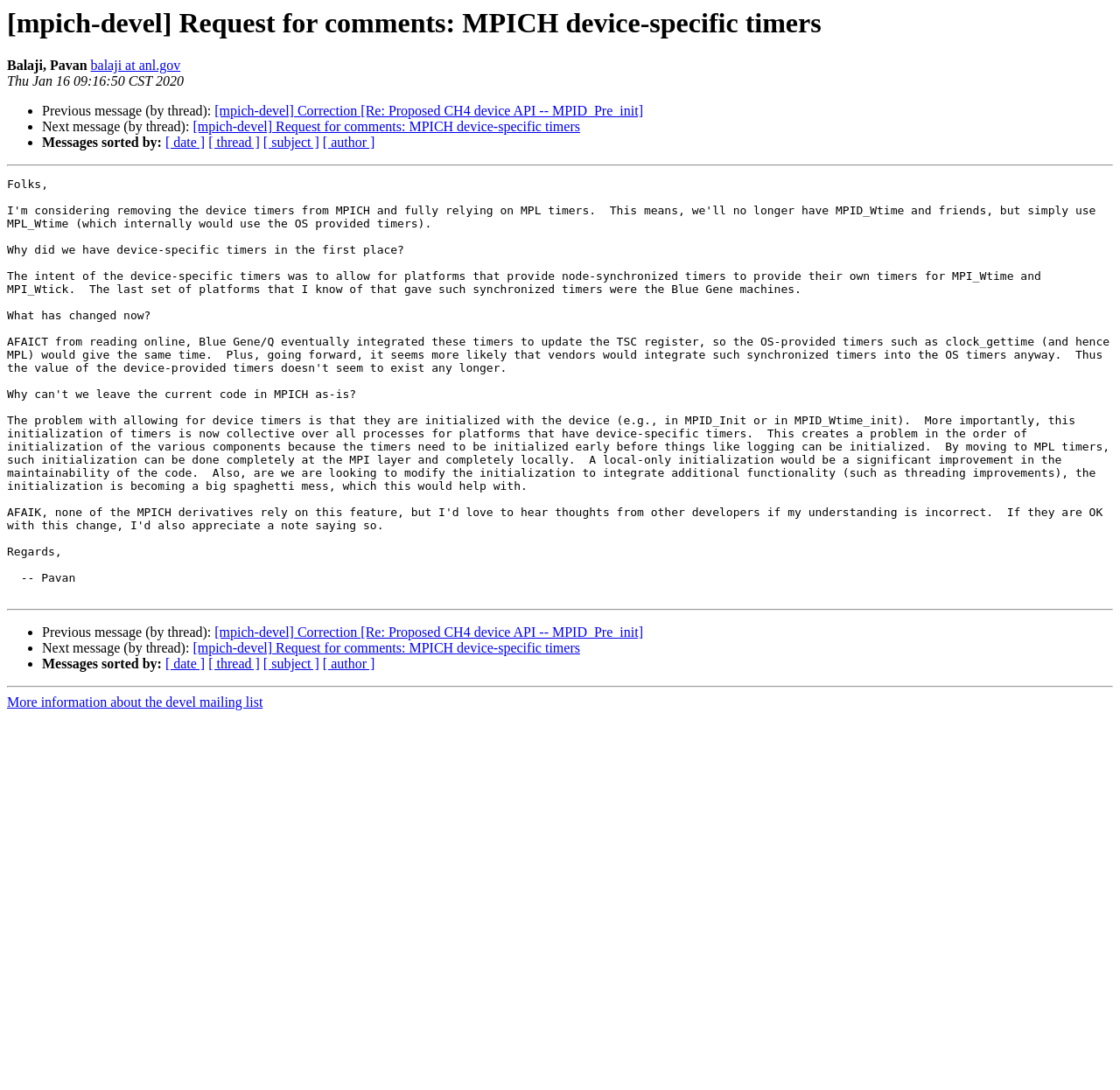Find the bounding box coordinates of the element's region that should be clicked in order to follow the given instruction: "Get more information about the devel mailing list". The coordinates should consist of four float numbers between 0 and 1, i.e., [left, top, right, bottom].

[0.006, 0.638, 0.235, 0.651]